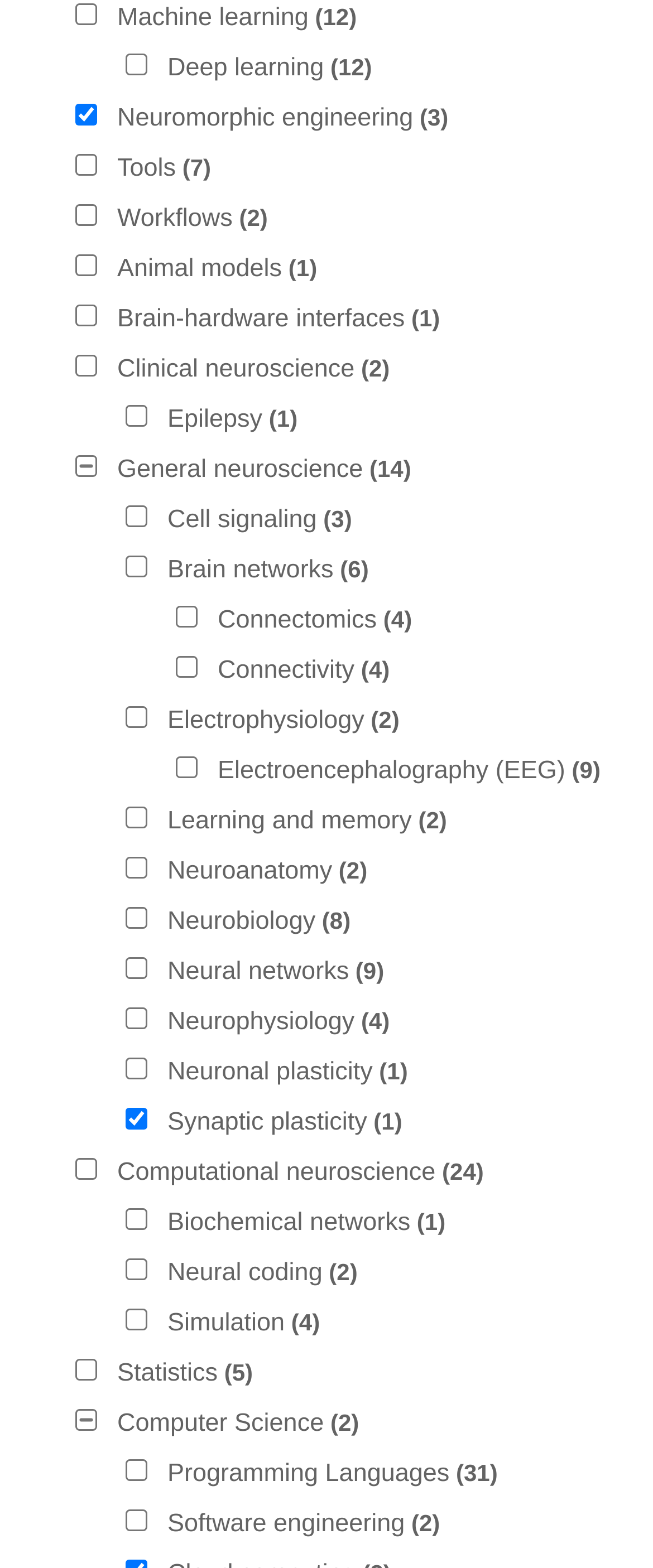Find the bounding box coordinates for the HTML element described as: "parent_node: Electrophysiology (2)". The coordinates should consist of four float values between 0 and 1, i.e., [left, top, right, bottom].

[0.192, 0.45, 0.226, 0.464]